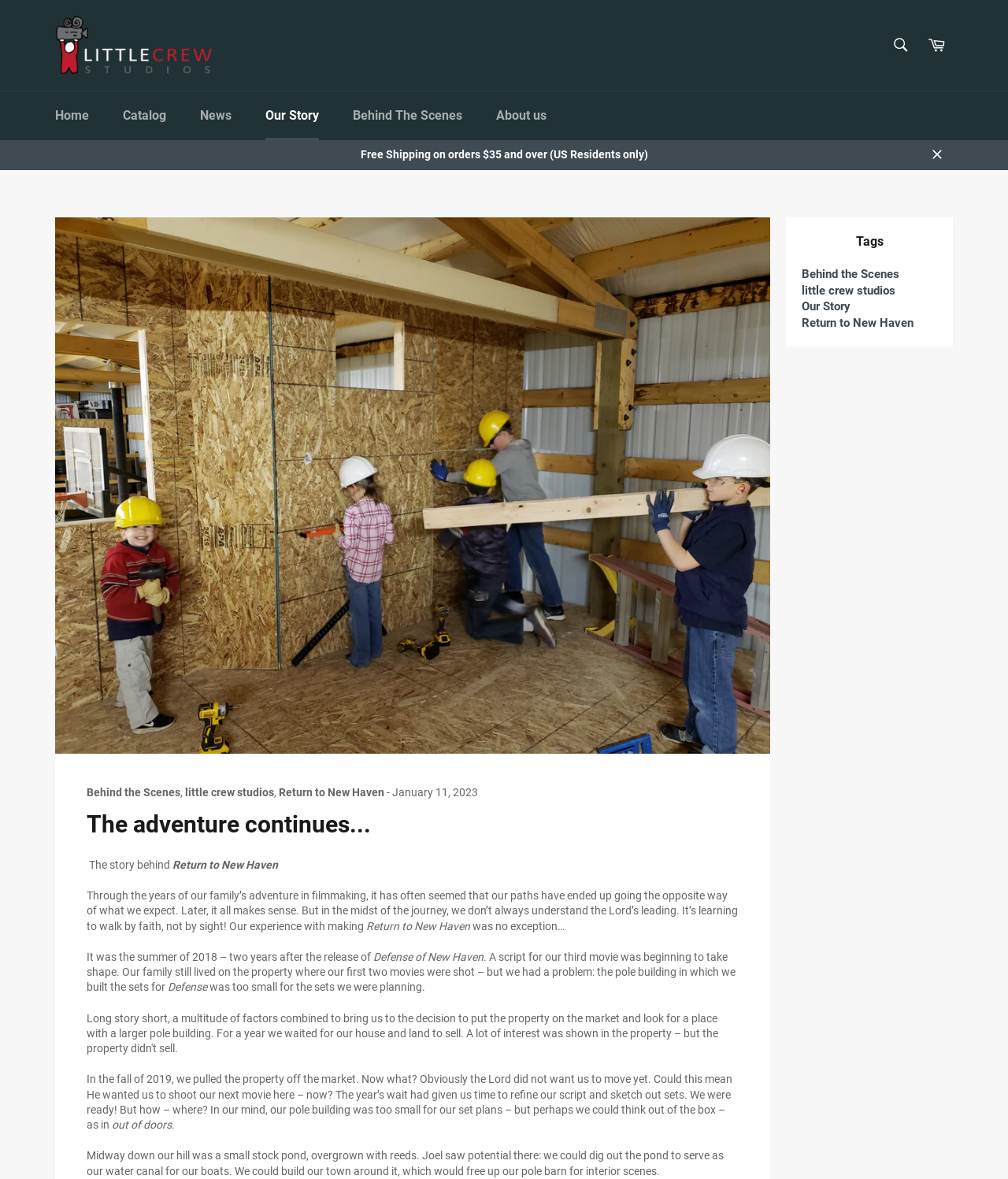What is the name of the studio?
Give a detailed explanation using the information visible in the image.

The name of the studio can be found in the top-left corner of the webpage, where it says 'The adventure continues... – Little Crew Studios'. It is also mentioned in the image and link elements with the text 'Little Crew Studios'.